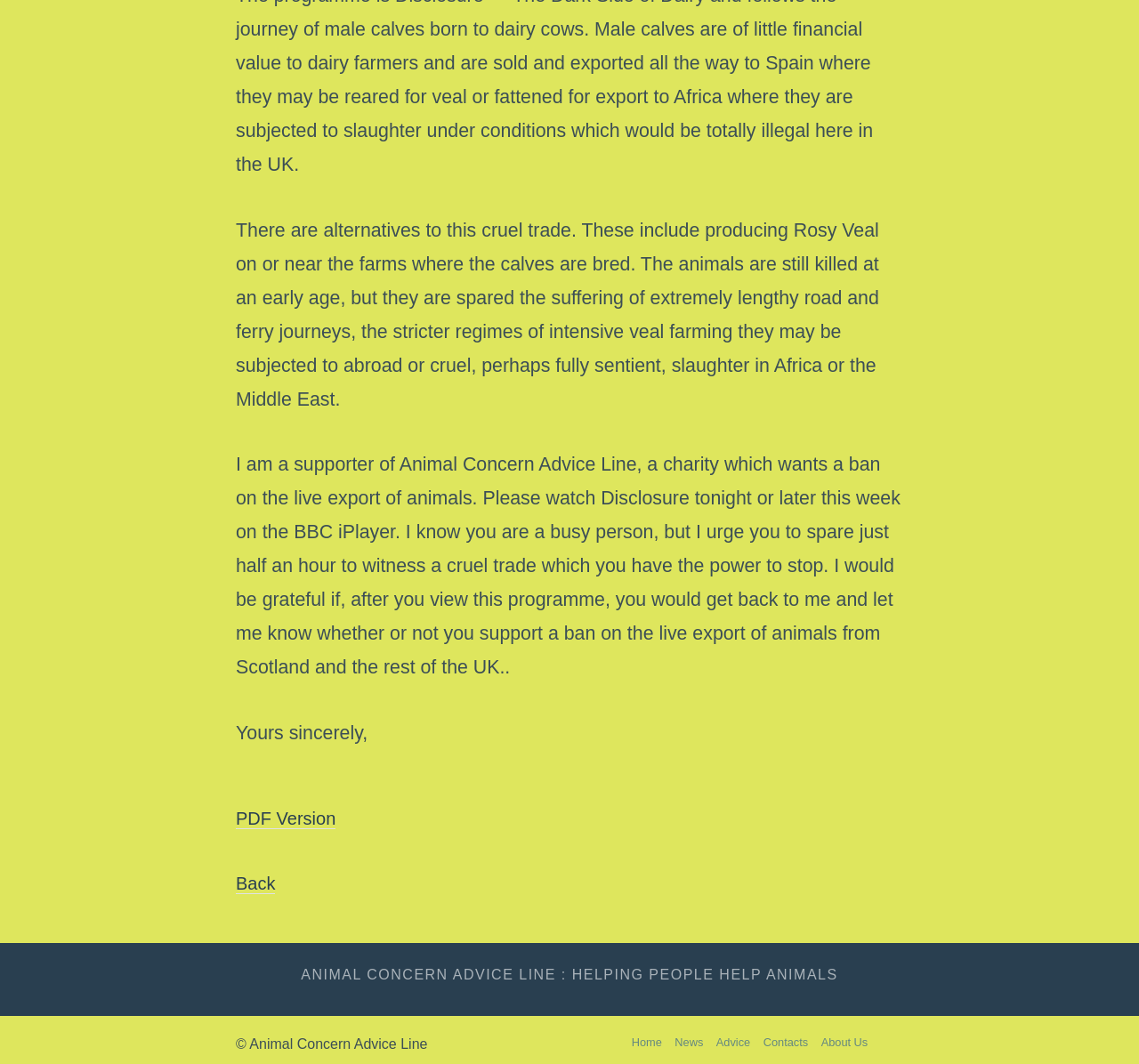What is the purpose of the charity mentioned?
Please answer the question with a single word or phrase, referencing the image.

Ban live export